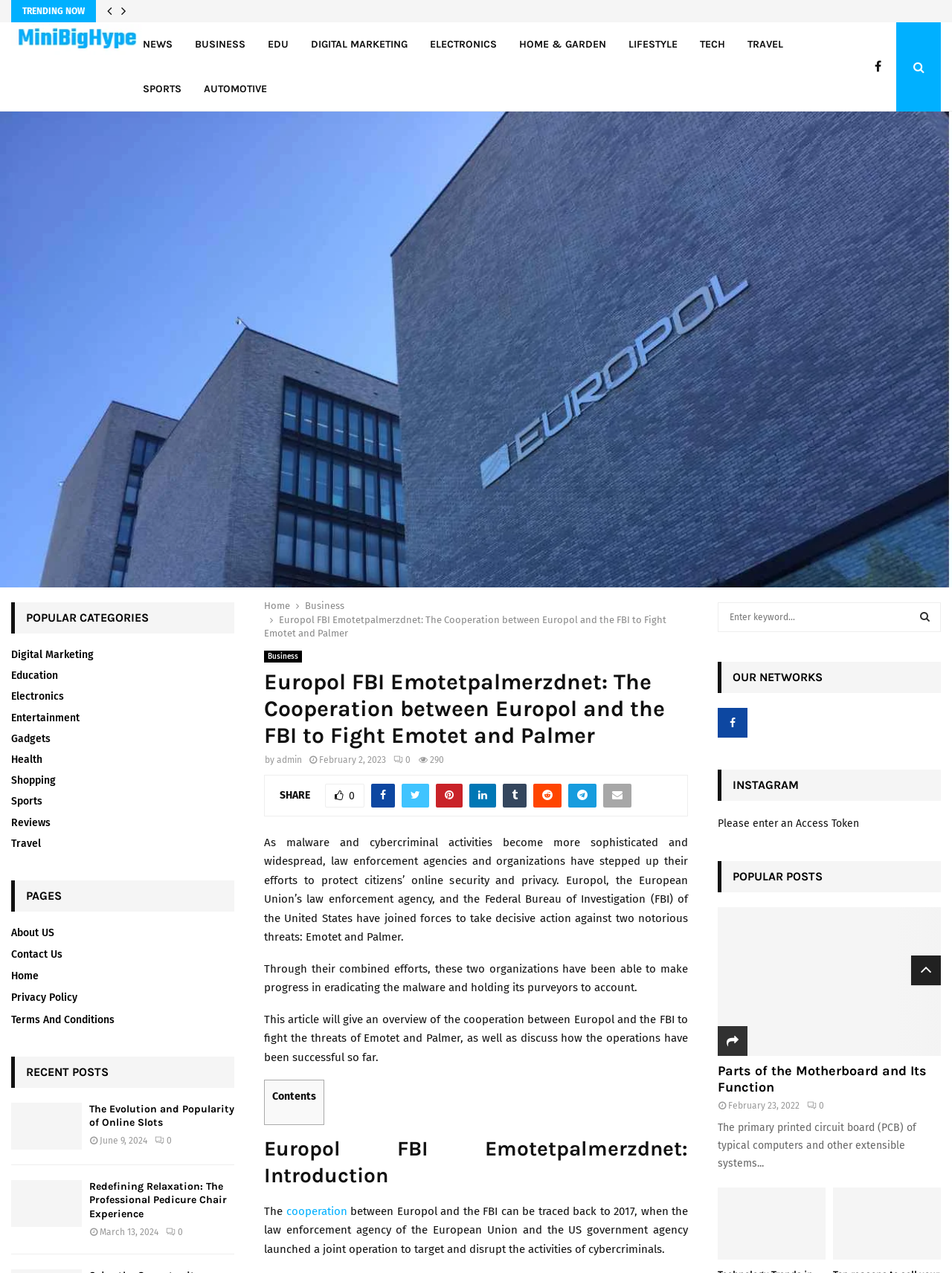Provide a comprehensive description of the webpage.

This webpage is about the cooperation between Europol and the FBI to fight against Emotet and Palmer, two notorious malware threats. At the top of the page, there is a heading "Mini Big Hype" with an image and a link to the same title. Below it, there are several links to different categories, including "NEWS", "BUSINESS", "EDU", and more.

On the left side of the page, there is a section with a heading "POPULAR CATEGORIES" that lists various categories such as "Digital Marketing", "Education", "Electronics", and more. Below it, there is another section with a heading "PAGES" that lists links to pages like "About US", "Contact Us", "Home", and more.

On the right side of the page, there is a section with a heading "RECENT POSTS" that lists two articles with their titles, publication dates, and a brief summary. The articles are "The Evolution and Popularity of Online Slots" and "Redefining Relaxation: The Professional Pedicure Chair Experience".

In the main content area, there is a heading "Europol FBI Emotetpalmerzdnet: The Cooperation between Europol and the FBI to Fight Emotet and Palmer" followed by a brief introduction to the cooperation between Europol and the FBI. The text explains that the two organizations have joined forces to take decisive action against Emotet and Palmer, and that their combined efforts have made progress in eradicating the malware and holding its purveyors to account.

Below the introduction, there are three paragraphs of text that provide more information about the cooperation between Europol and the FBI, including the history of their joint operation and the success of their efforts so far. There is also a table of contents with a link to the article's contents.

At the bottom of the page, there is an image that spans the entire width of the page.